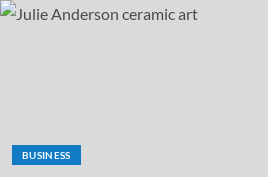Please answer the following question using a single word or phrase: What is the subject of the image?

ceramic art